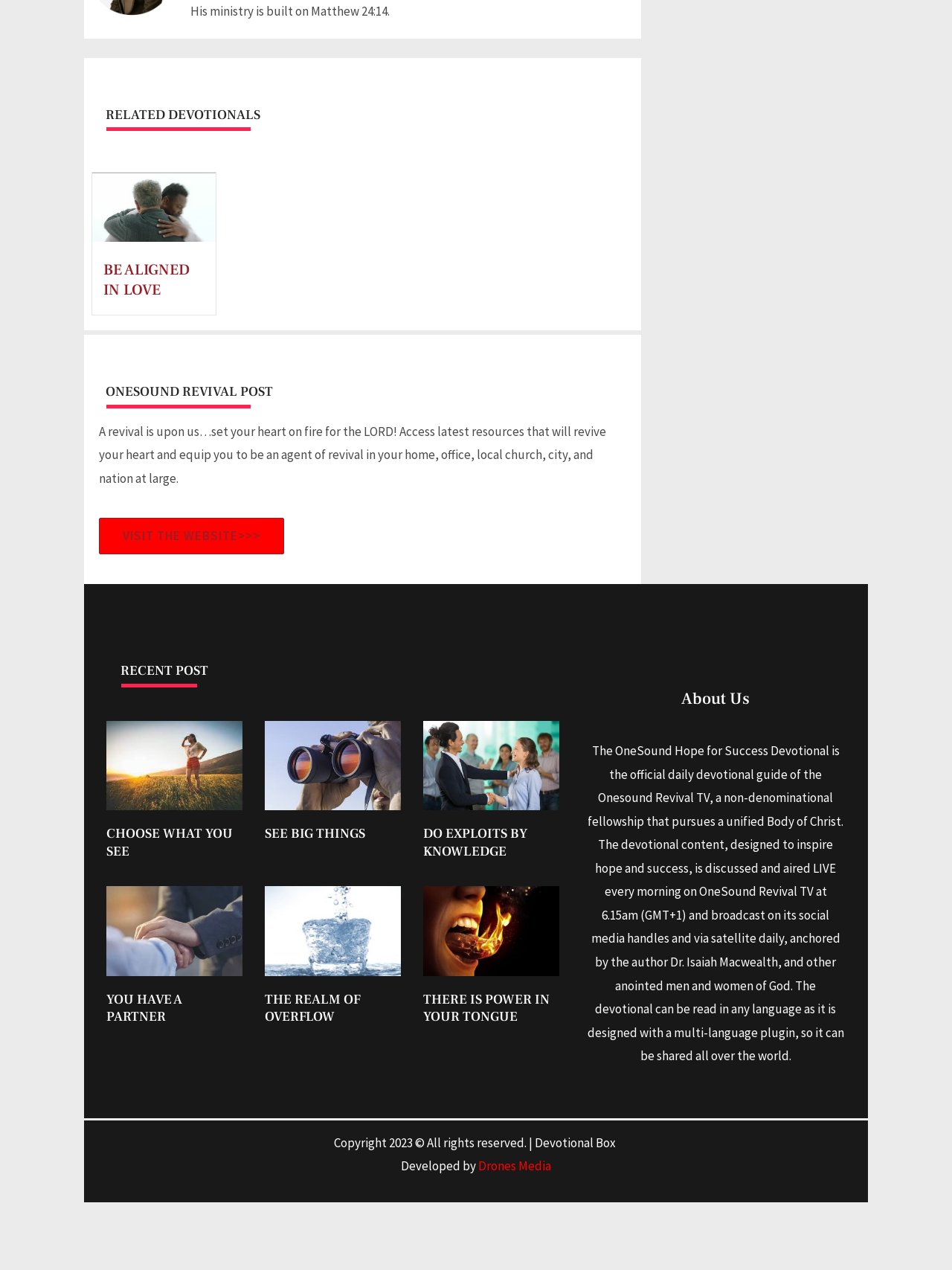What is the name of the fellowship that publishes the devotional?
Relying on the image, give a concise answer in one word or a brief phrase.

OneSound Revival TV